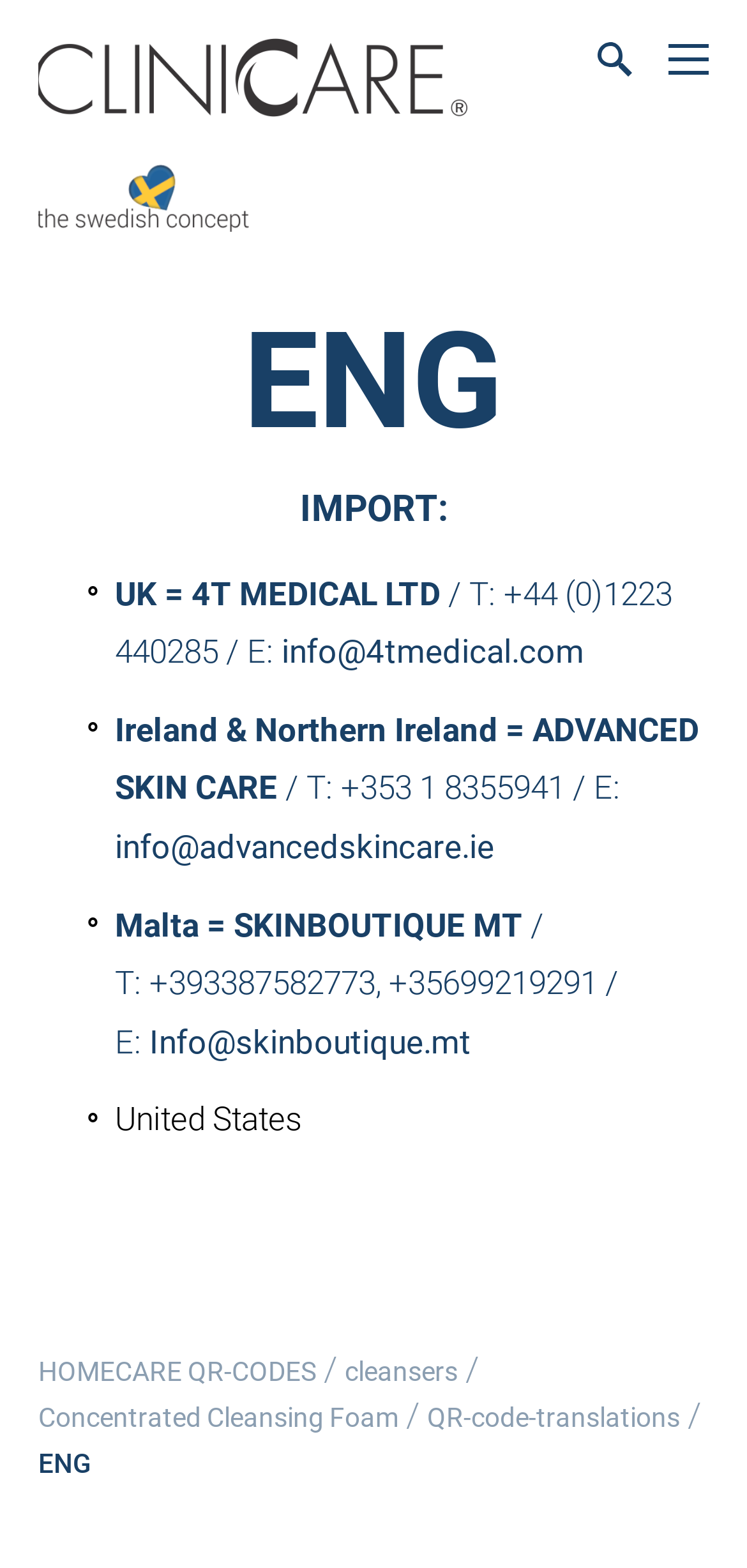Pinpoint the bounding box coordinates of the element you need to click to execute the following instruction: "Contact ADVANCED SKIN CARE via email". The bounding box should be represented by four float numbers between 0 and 1, in the format [left, top, right, bottom].

[0.154, 0.526, 0.628, 0.552]